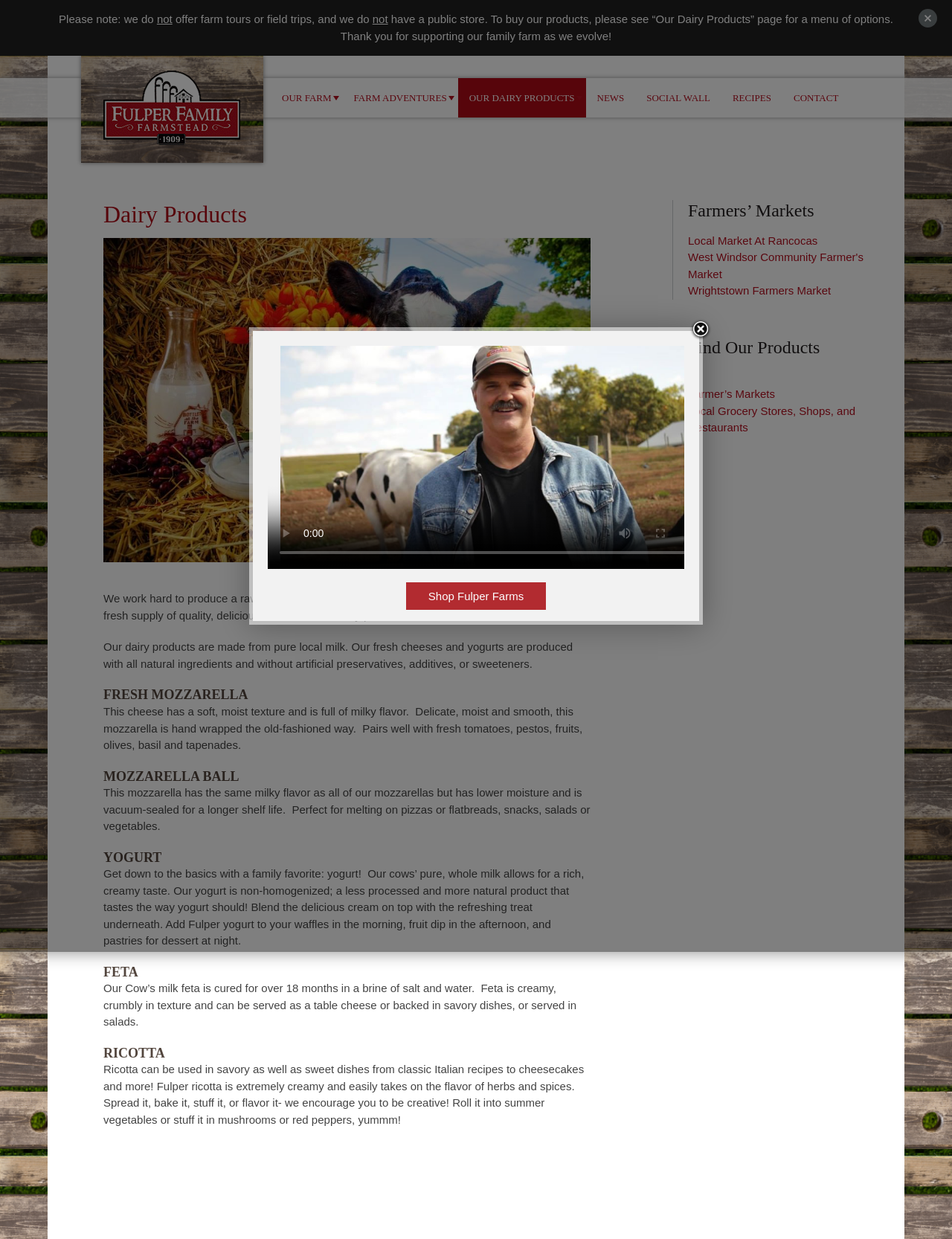Provide the bounding box coordinates of the HTML element described as: "News". The bounding box coordinates should be four float numbers between 0 and 1, i.e., [left, top, right, bottom].

[0.615, 0.063, 0.667, 0.095]